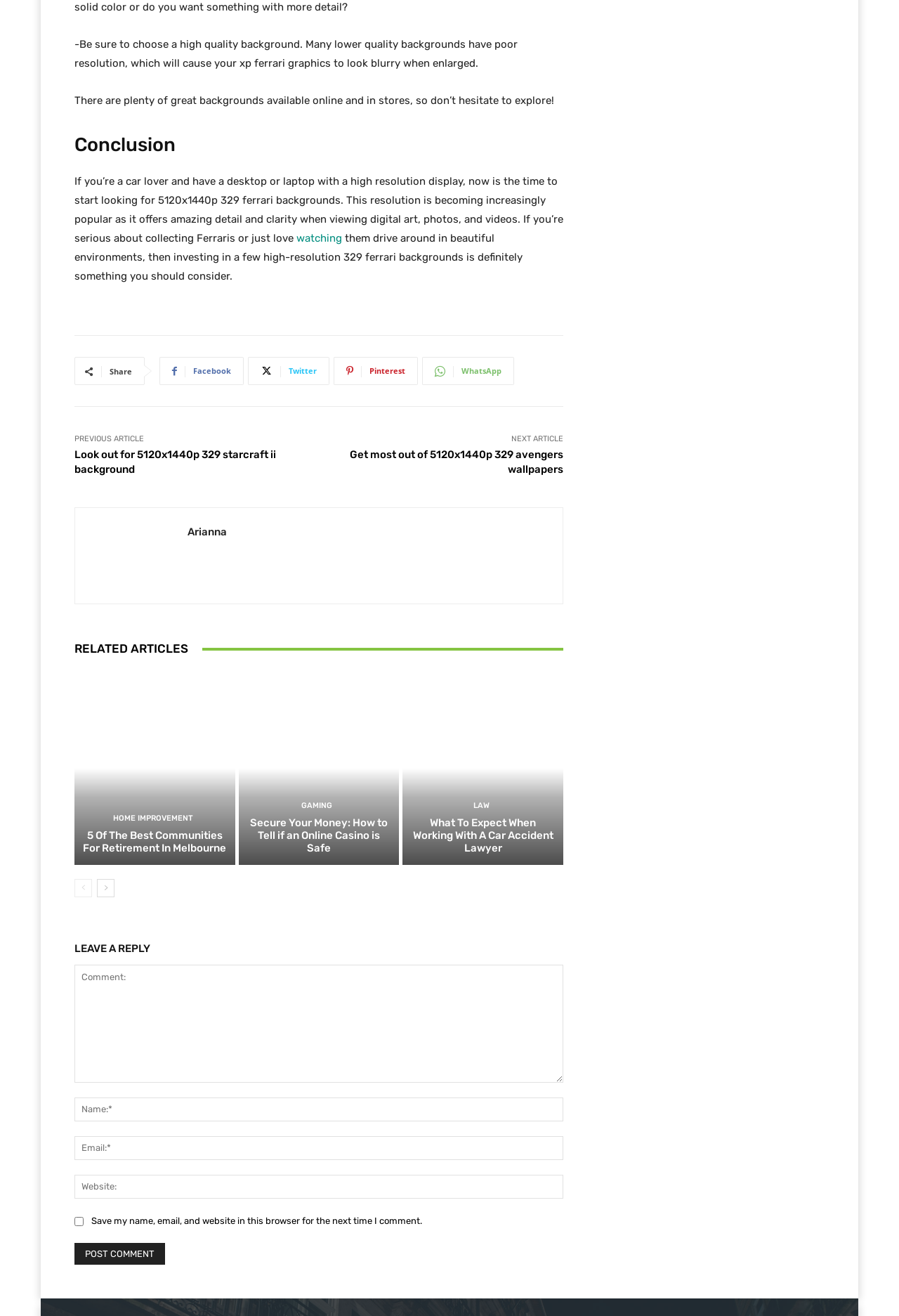Locate the bounding box coordinates of the element to click to perform the following action: 'Click on the Facebook share link'. The coordinates should be given as four float values between 0 and 1, in the form of [left, top, right, bottom].

[0.177, 0.271, 0.271, 0.293]